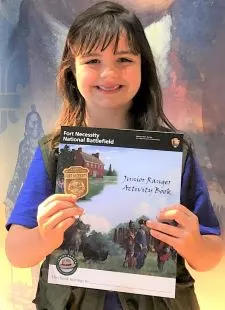What is the girl holding?
Please provide a detailed answer to the question.

According to the caption, the girl is proudly holding the Fort Necessity Junior Ranger booklet along with her official Junior Ranger badge, symbolizing her participation in the Junior Ranger program.